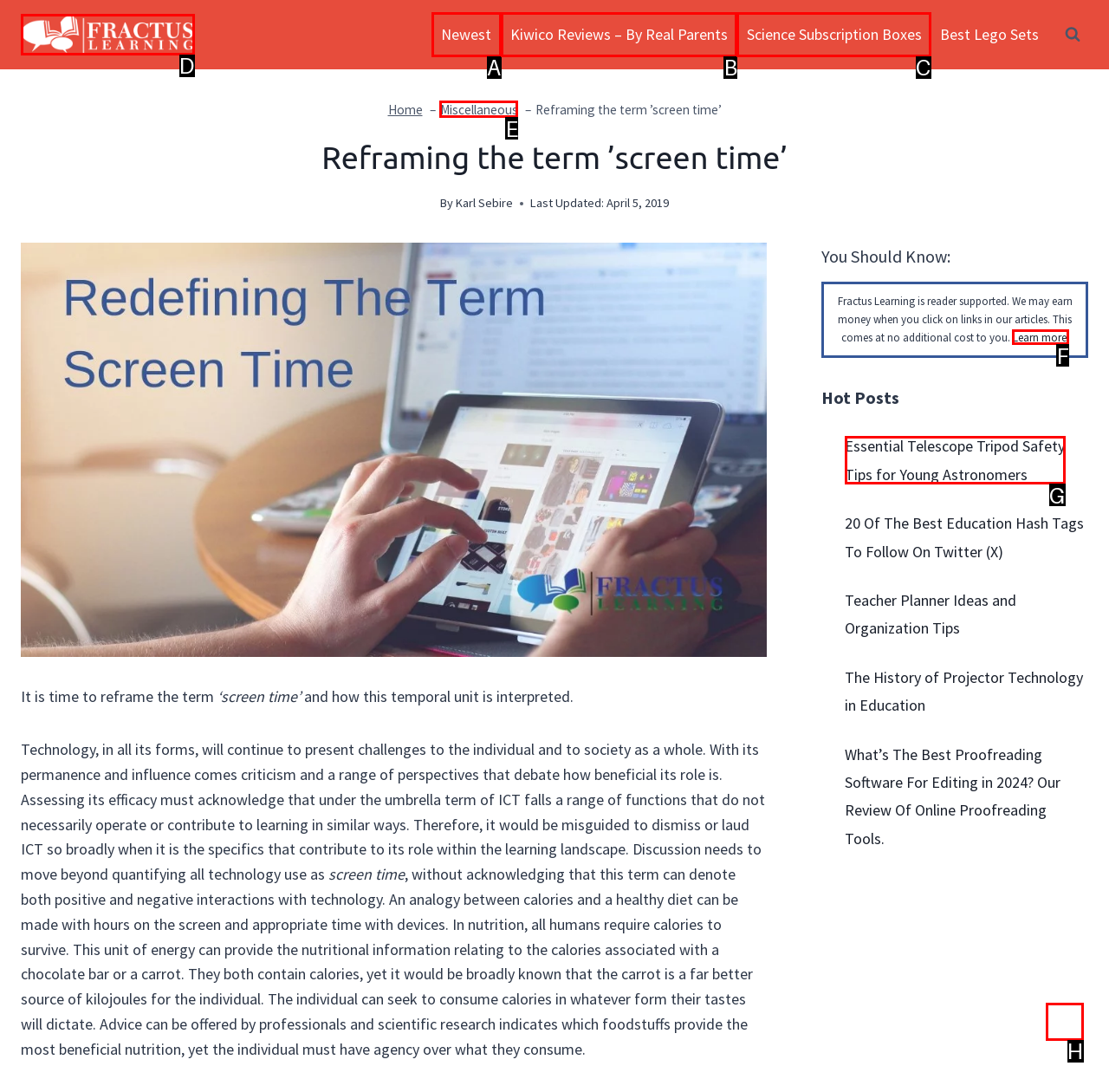Tell me which UI element to click to fulfill the given task: Click the logo. Respond with the letter of the correct option directly.

D